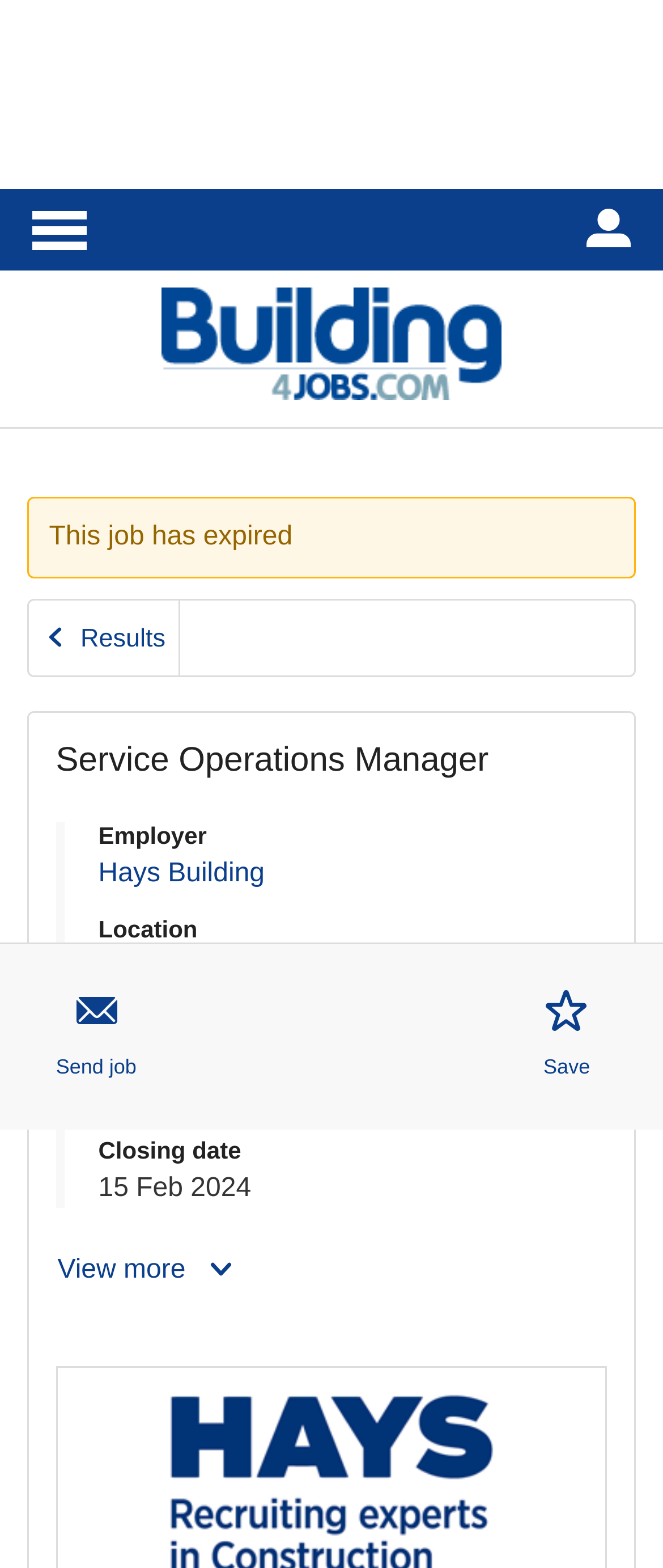Locate the bounding box coordinates of the element that should be clicked to execute the following instruction: "Send the job to someone".

[0.082, 0.615, 0.208, 0.703]